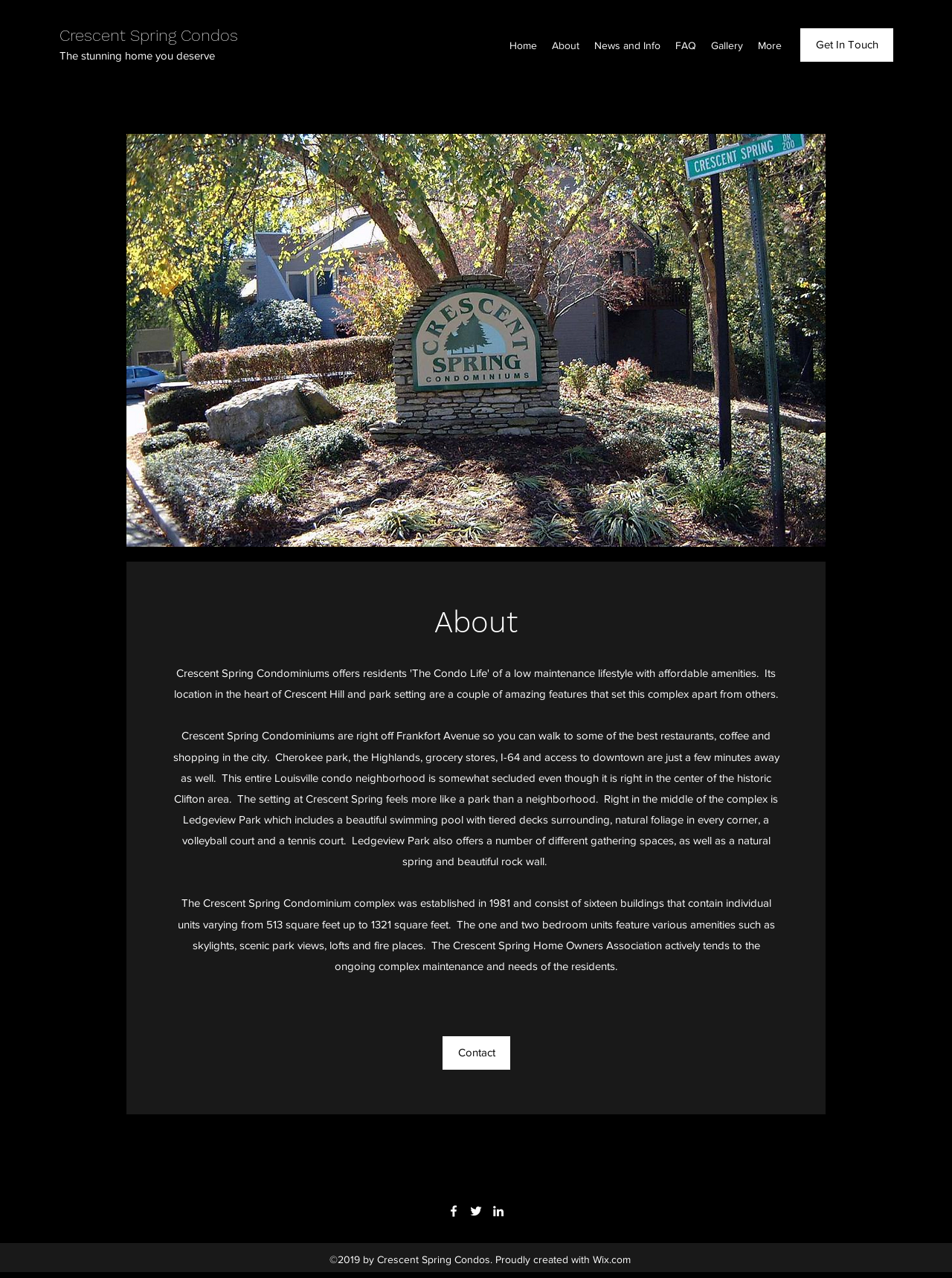Give a one-word or phrase response to the following question: What is the size range of the units in the complex?

513-1321 square feet